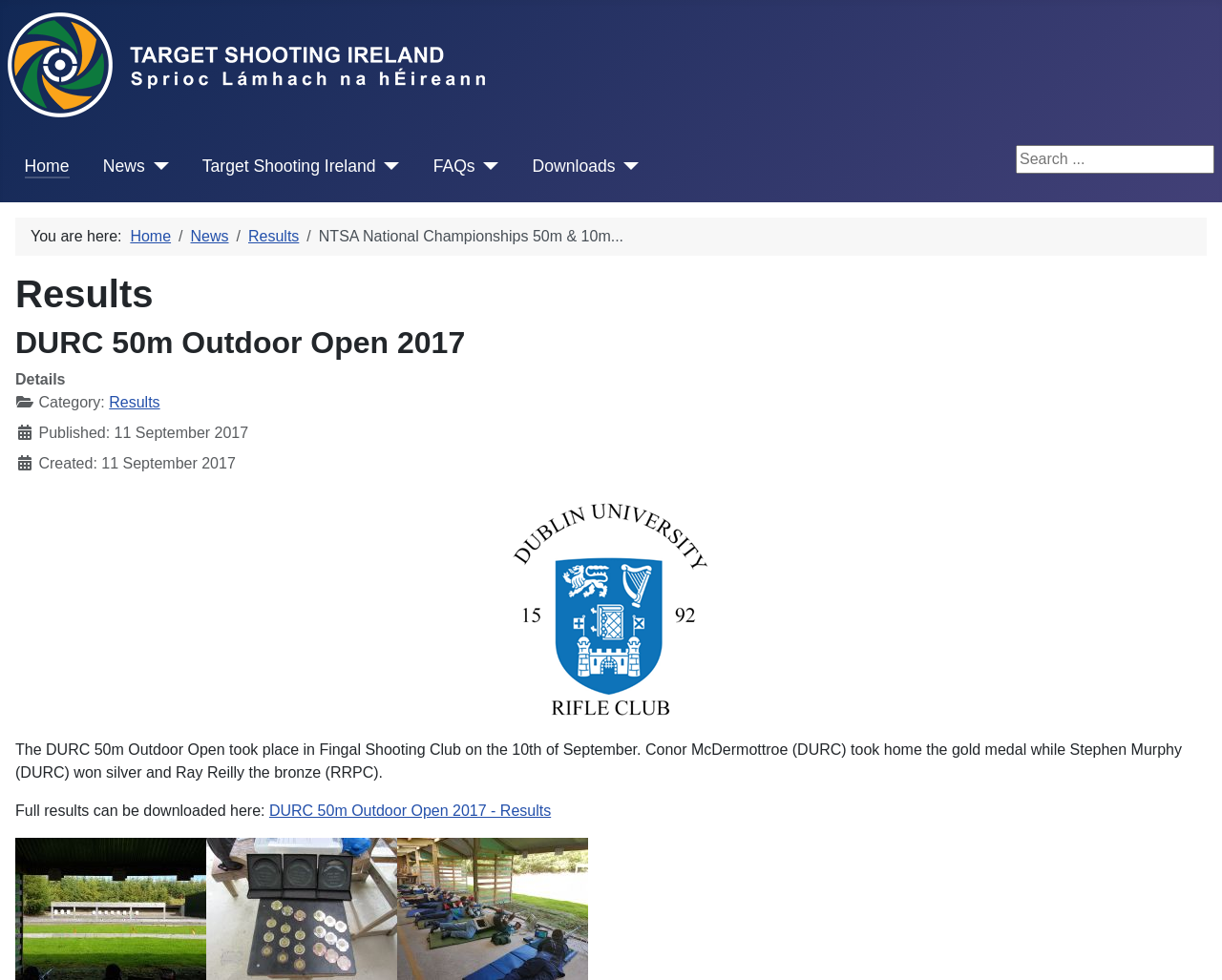Please study the image and answer the question comprehensively:
When was the event published?

I found the answer by looking at the description list and finding the time element that contains the publication date.